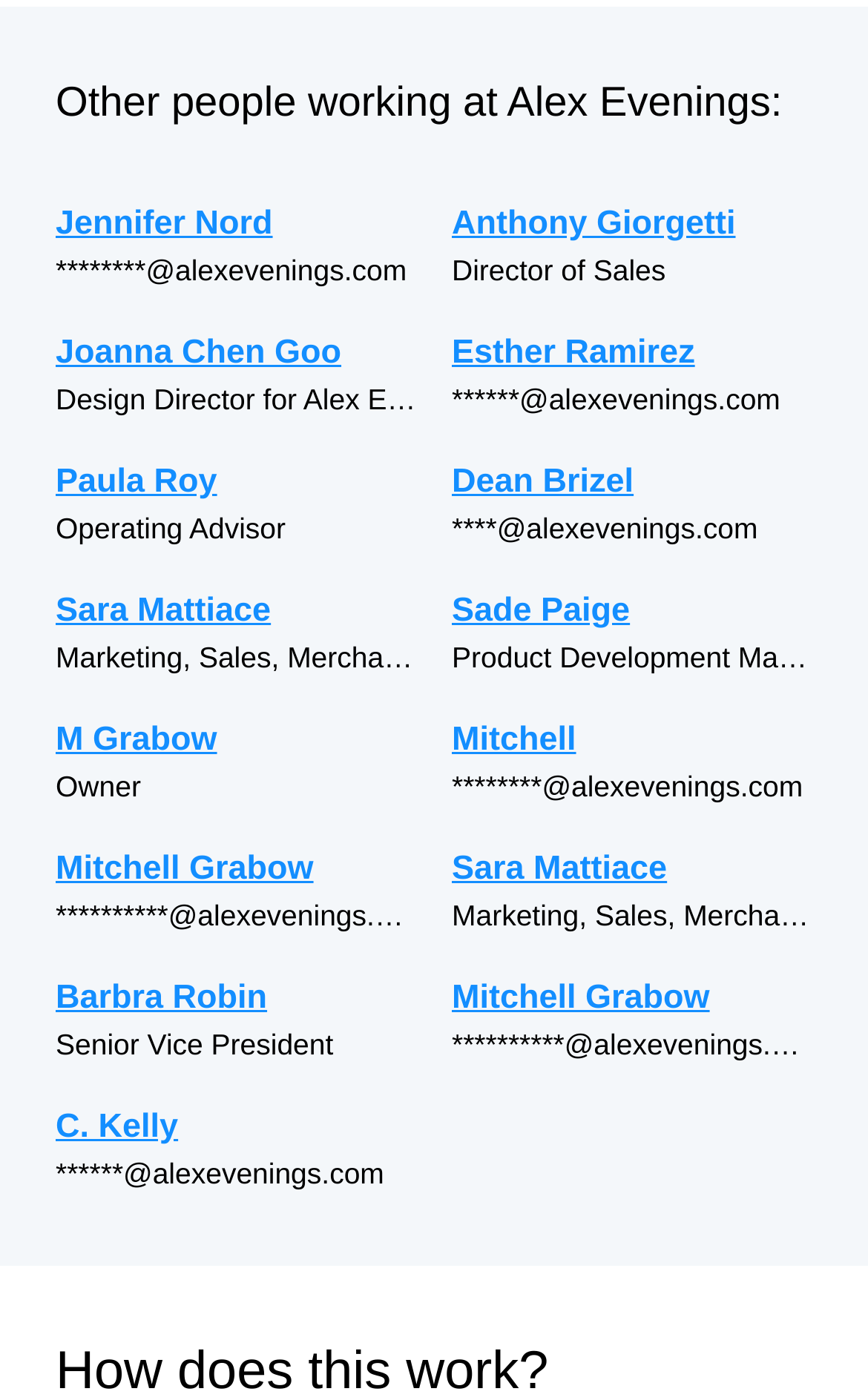Extract the bounding box of the UI element described as: "wpthemespace.com".

None